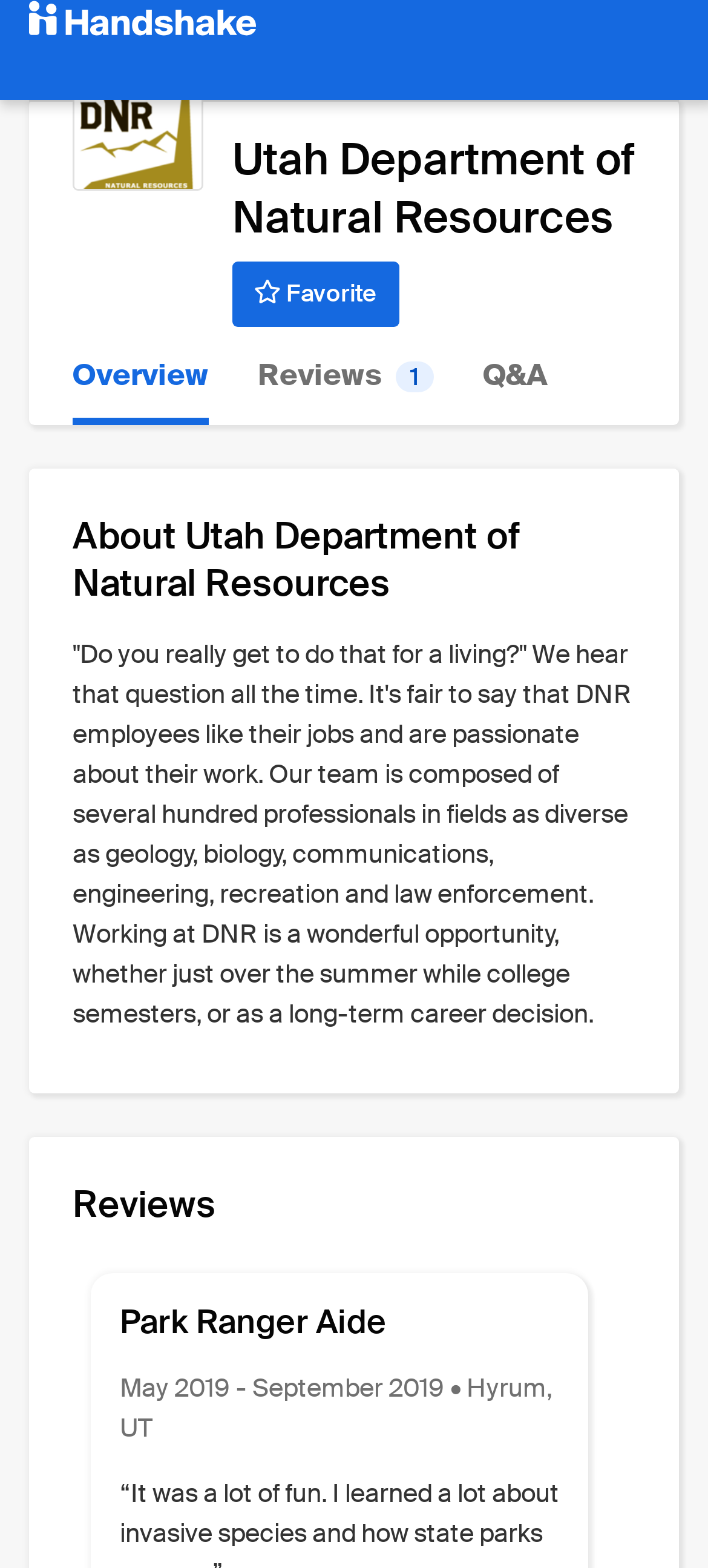Refer to the element description Favorite and identify the corresponding bounding box in the screenshot. Format the coordinates as (top-left x, top-left y, bottom-right x, bottom-right y) with values in the range of 0 to 1.

[0.328, 0.167, 0.563, 0.208]